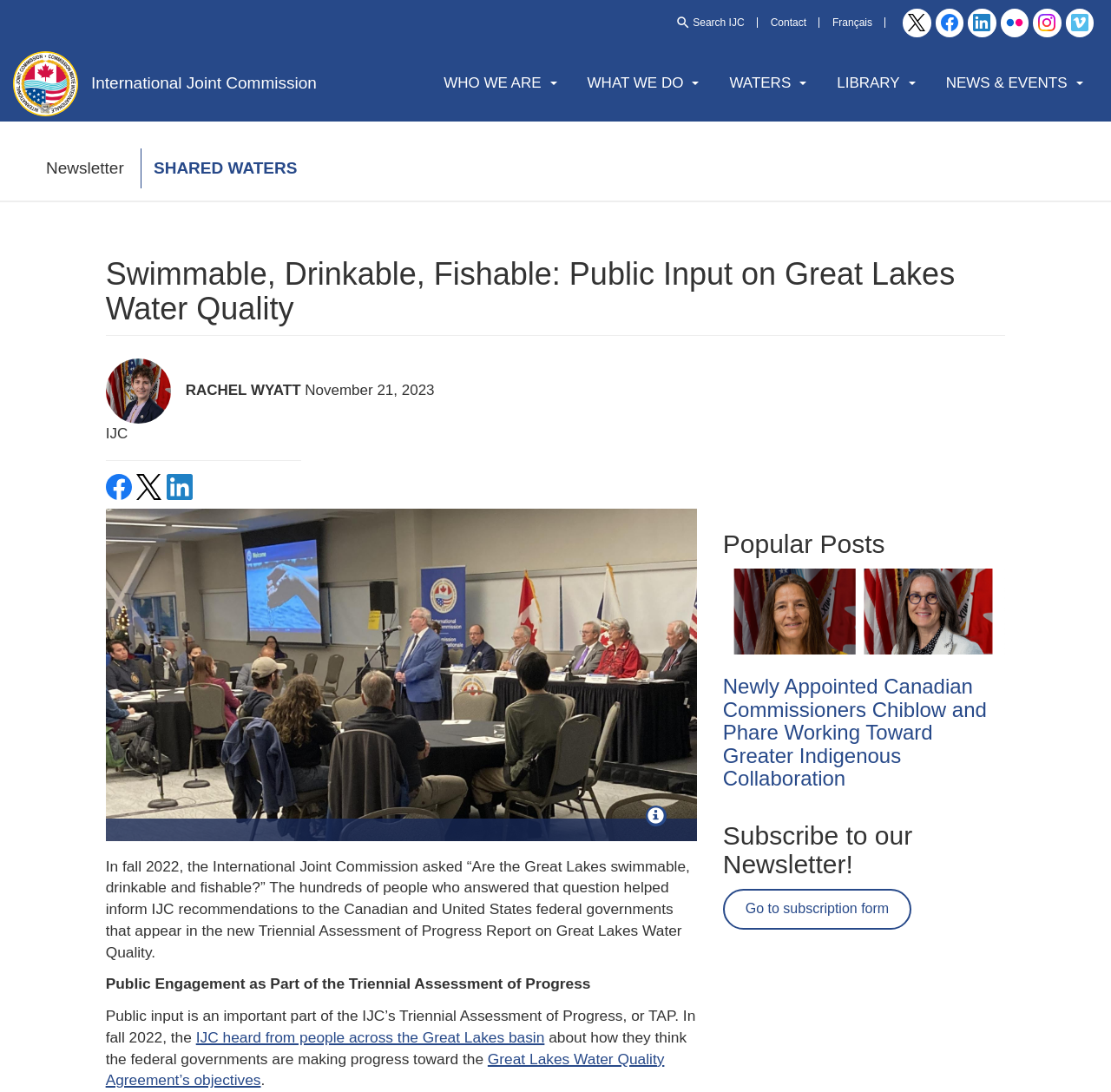Specify the bounding box coordinates of the area that needs to be clicked to achieve the following instruction: "Subscribe to the newsletter".

[0.651, 0.814, 0.82, 0.851]